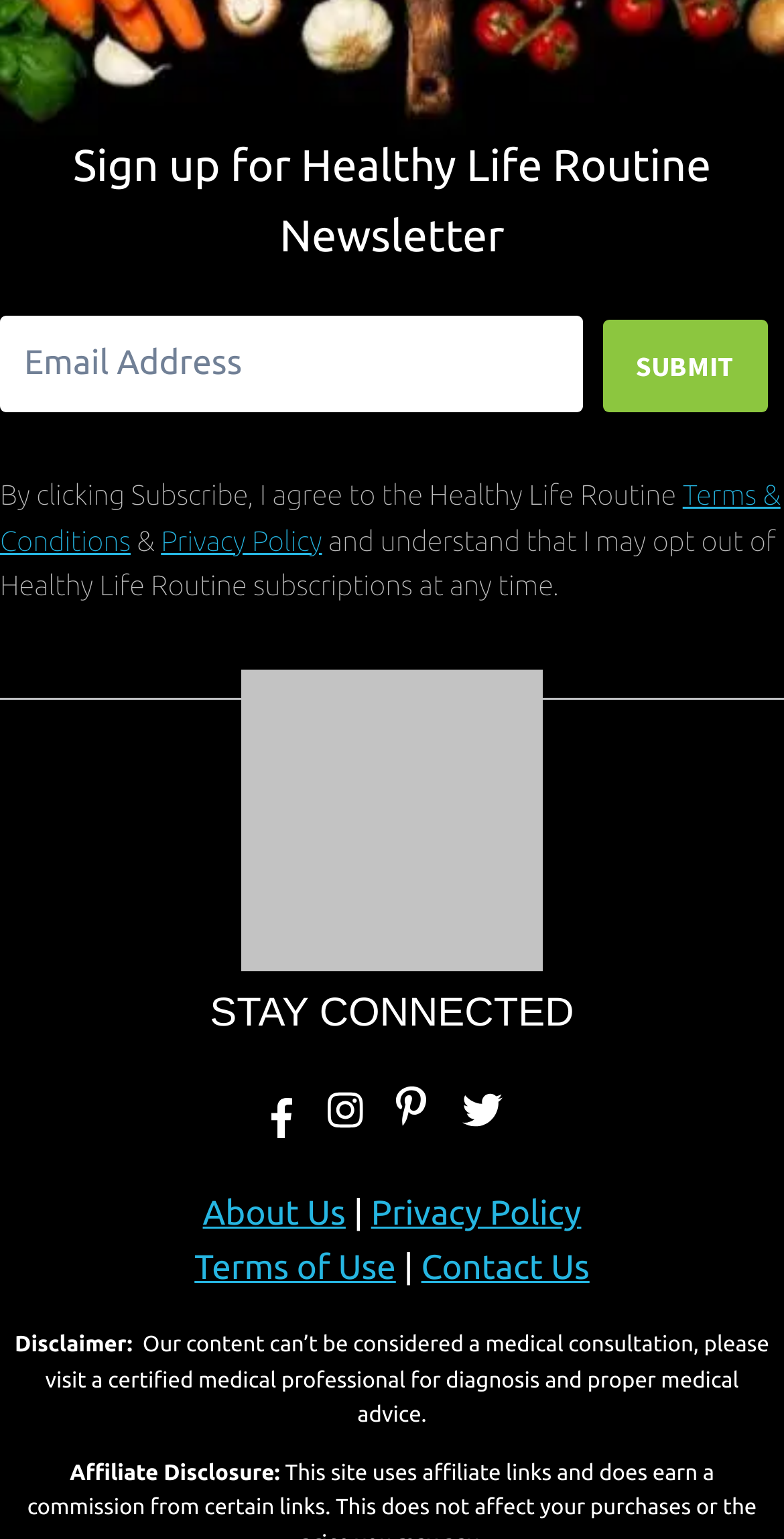Answer in one word or a short phrase: 
What is the disclaimer about?

Medical consultation